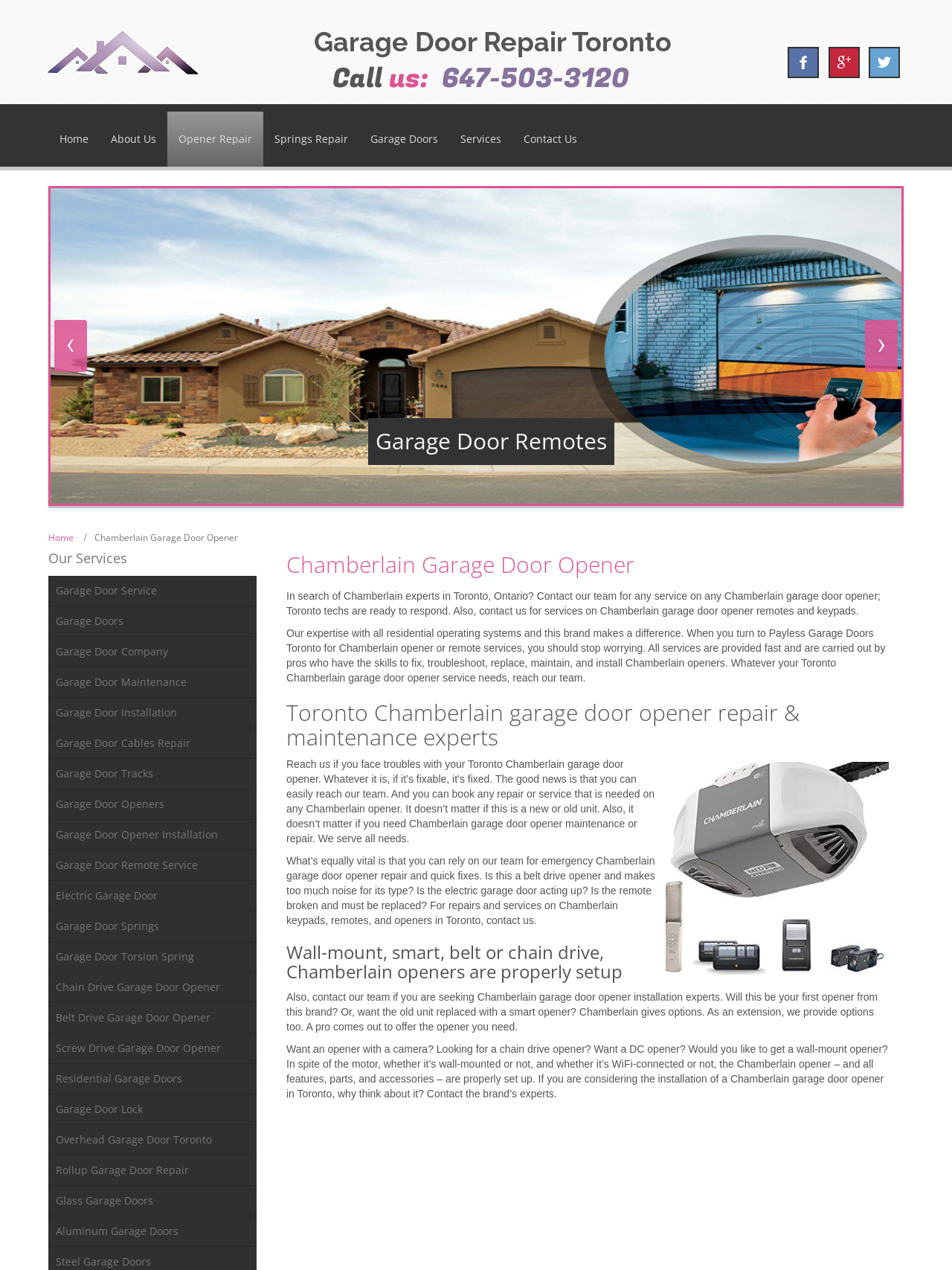What is the name of the company providing garage door services?
Carefully analyze the image and provide a thorough answer to the question.

I inferred the company name by reading the text on the webpage, which mentions 'Payless Garage Doors Toronto' as the provider of Chamberlain garage door opener services.